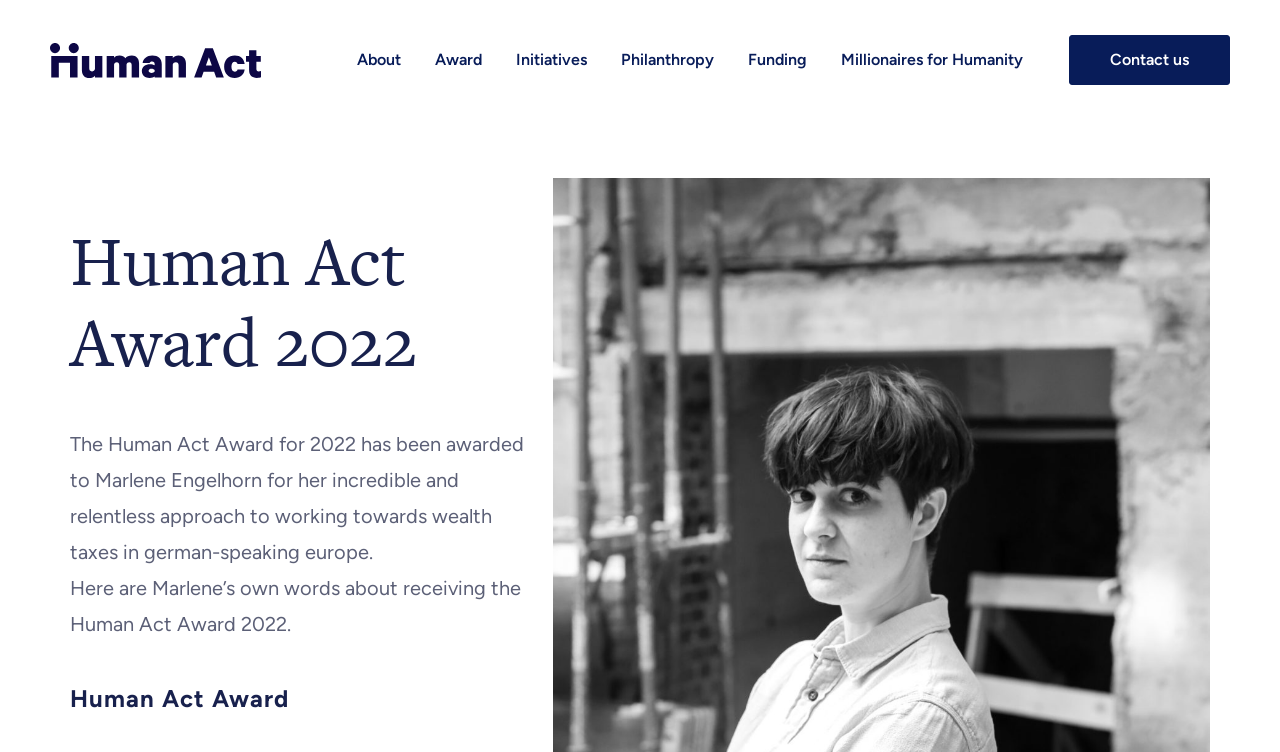Carefully examine the image and provide an in-depth answer to the question: How many links are there in the 'About' section?

The 'About' section is identified by the link 'About' with bounding box coordinates [0.279, 0.053, 0.313, 0.107]. Below this link, there are 9 links with similar y1 coordinates, indicating they are in the same section.